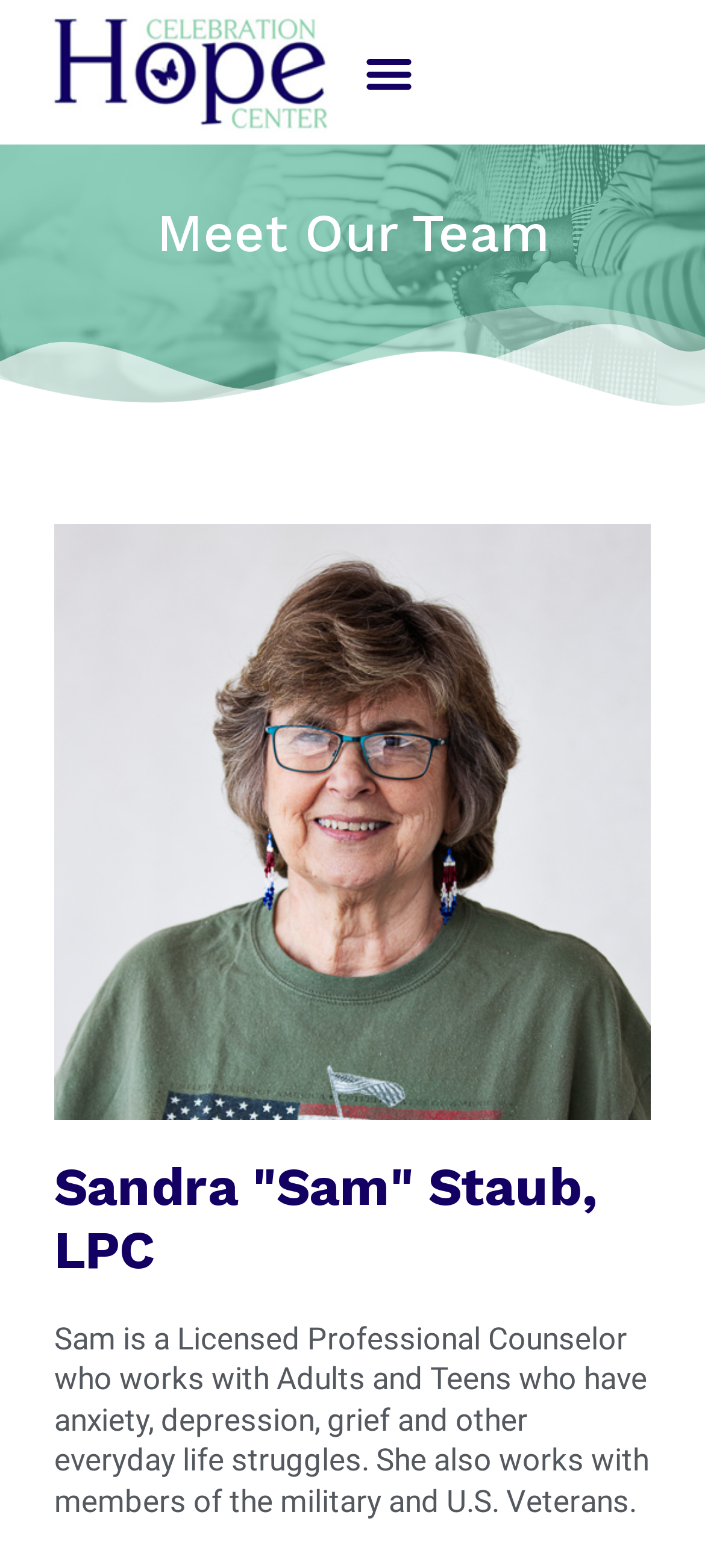Please reply to the following question using a single word or phrase: 
What is Sandra's profession?

Licensed Professional Counselor